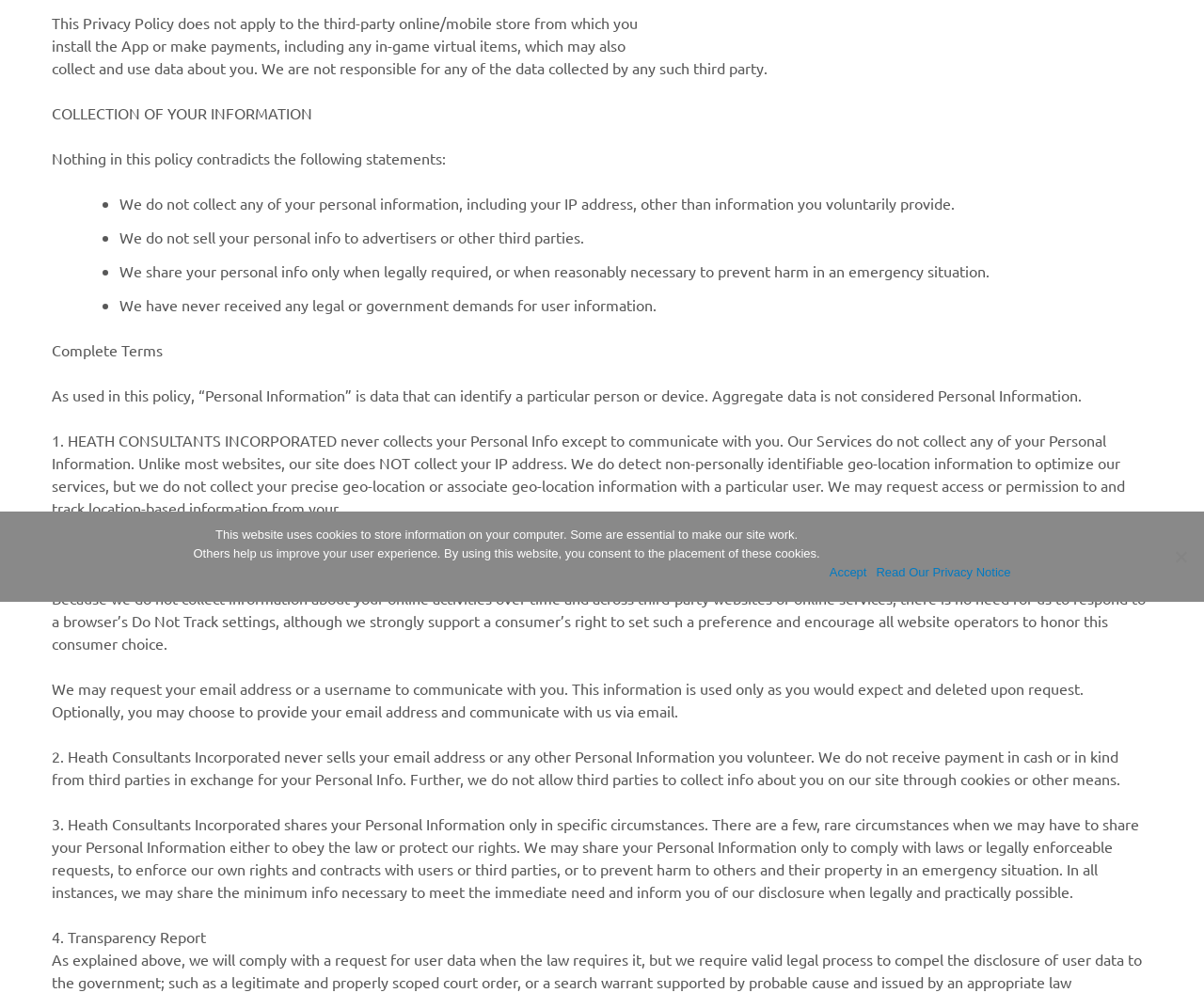Based on the element description: "Read Our Privacy Notice", identify the UI element and provide its bounding box coordinates. Use four float numbers between 0 and 1, [left, top, right, bottom].

[0.728, 0.567, 0.839, 0.586]